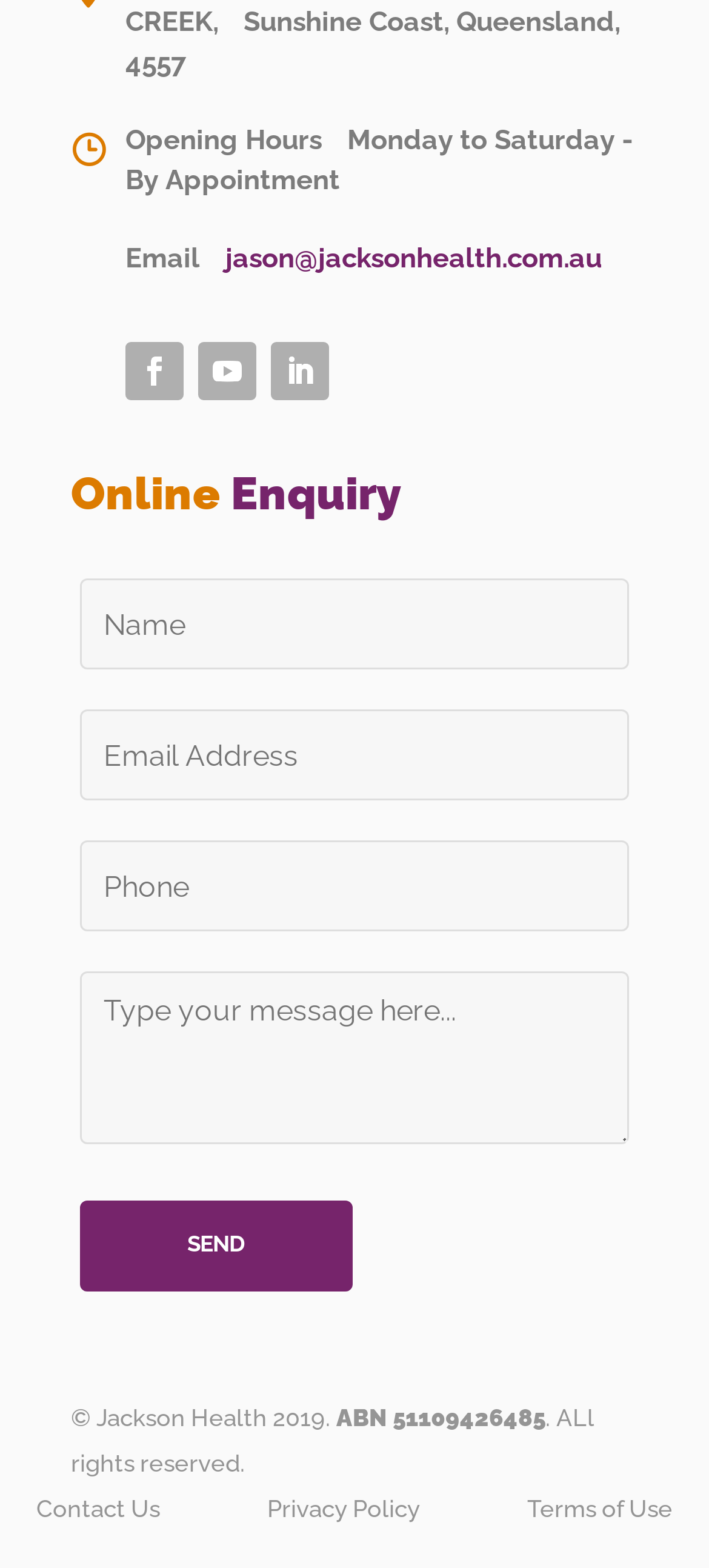Using the details from the image, please elaborate on the following question: How many textboxes are in the online enquiry form?

I counted the number of textbox elements within the form element, and found that there are four textboxes labeled 'Name *', 'Email *', 'Phone *', and 'Message *'.